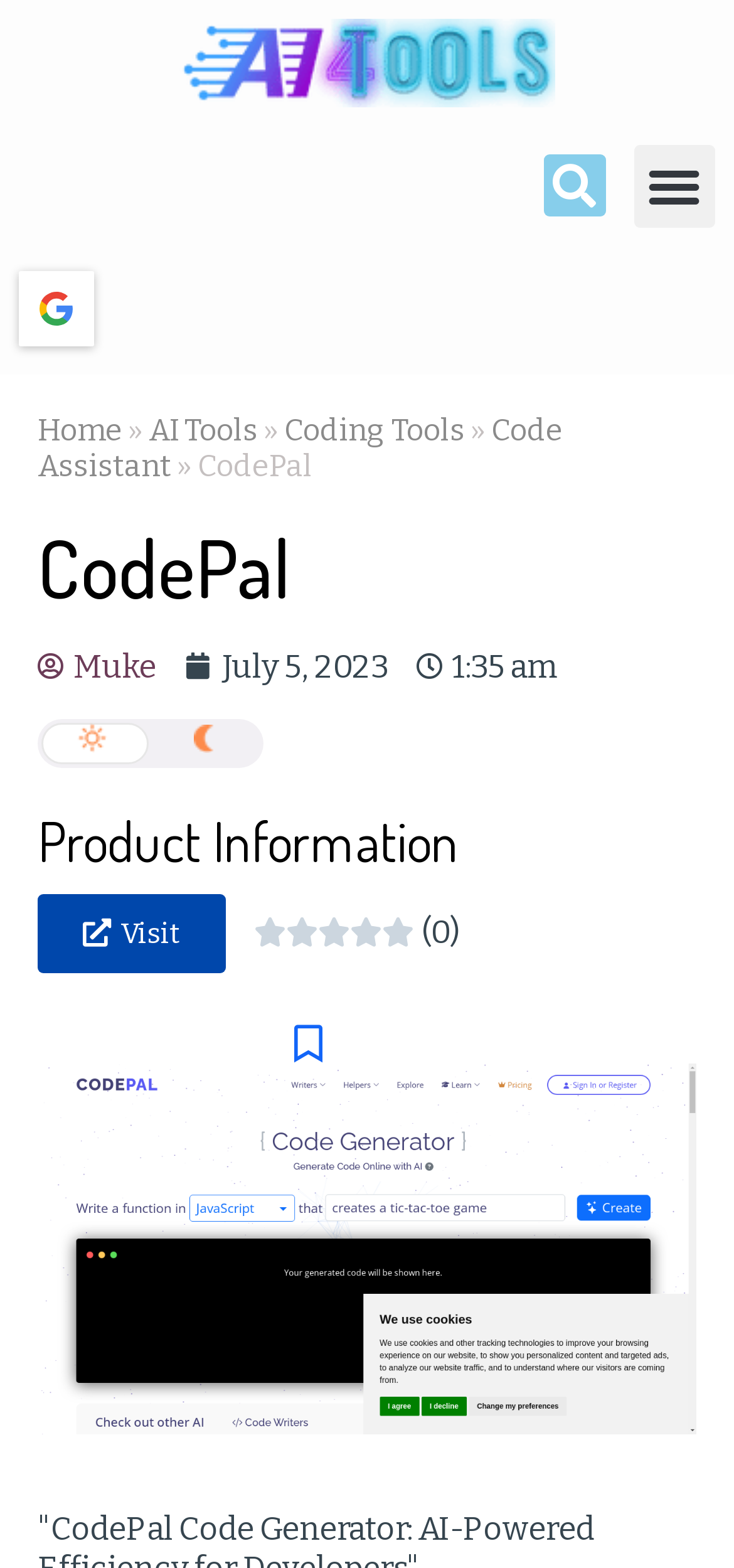Identify the bounding box for the given UI element using the description provided. Coordinates should be in the format (top-left x, top-left y, bottom-right x, bottom-right y) and must be between 0 and 1. Here is the description: AI Tools

[0.203, 0.262, 0.351, 0.285]